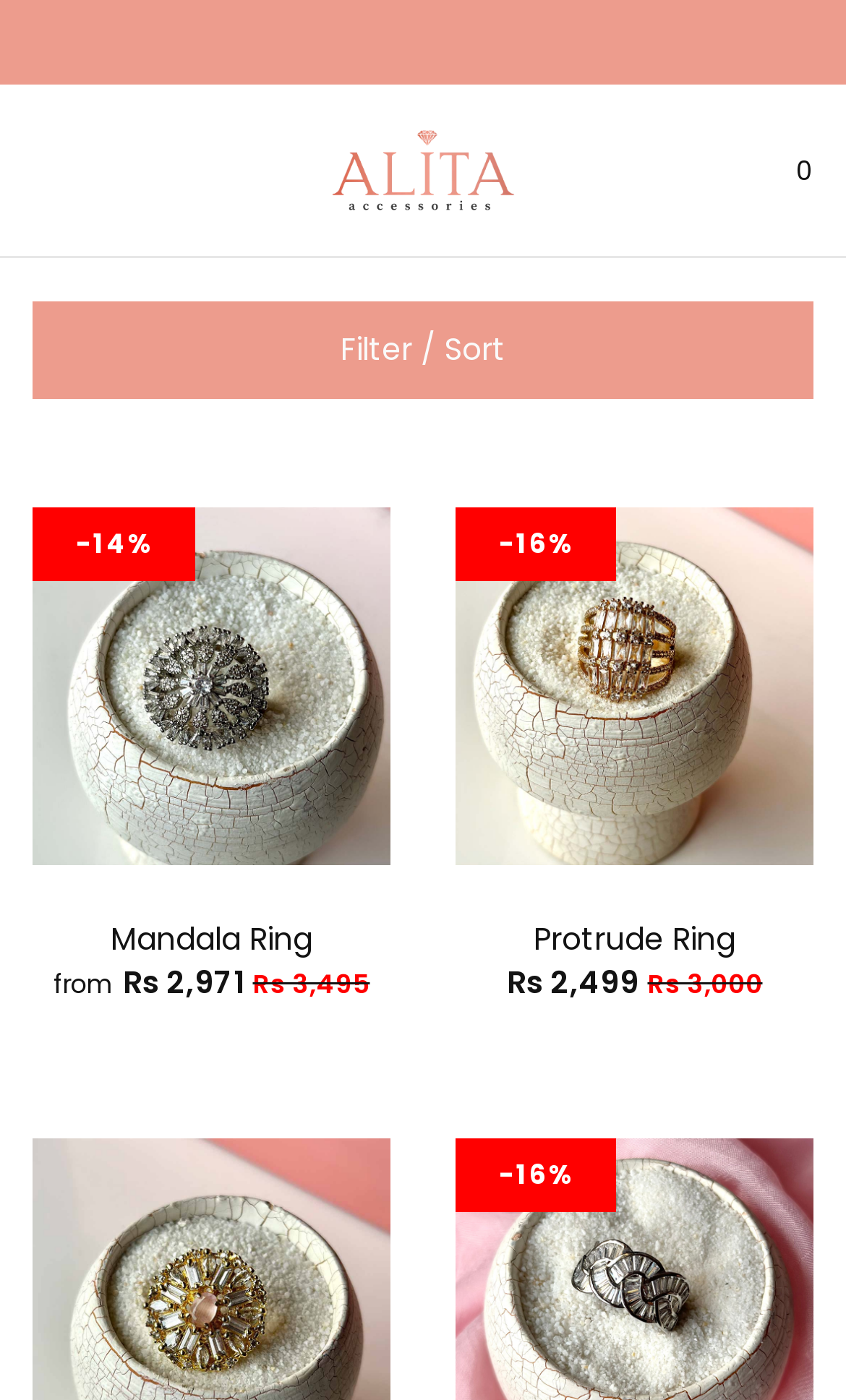Please locate the bounding box coordinates for the element that should be clicked to achieve the following instruction: "Filter or sort products". Ensure the coordinates are given as four float numbers between 0 and 1, i.e., [left, top, right, bottom].

[0.038, 0.216, 0.962, 0.285]